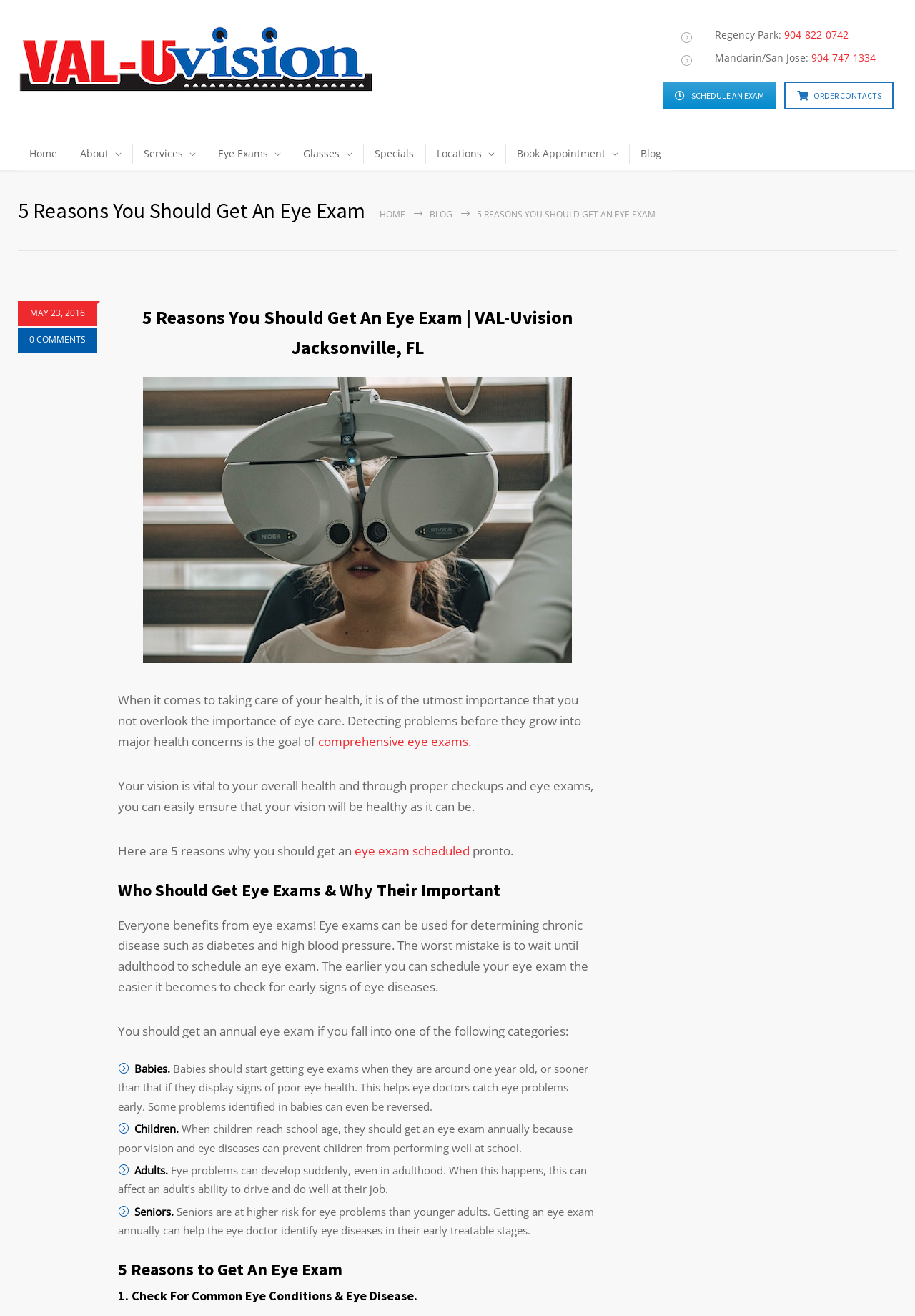Find the bounding box coordinates for the UI element that matches this description: "Locations".

[0.465, 0.104, 0.553, 0.13]